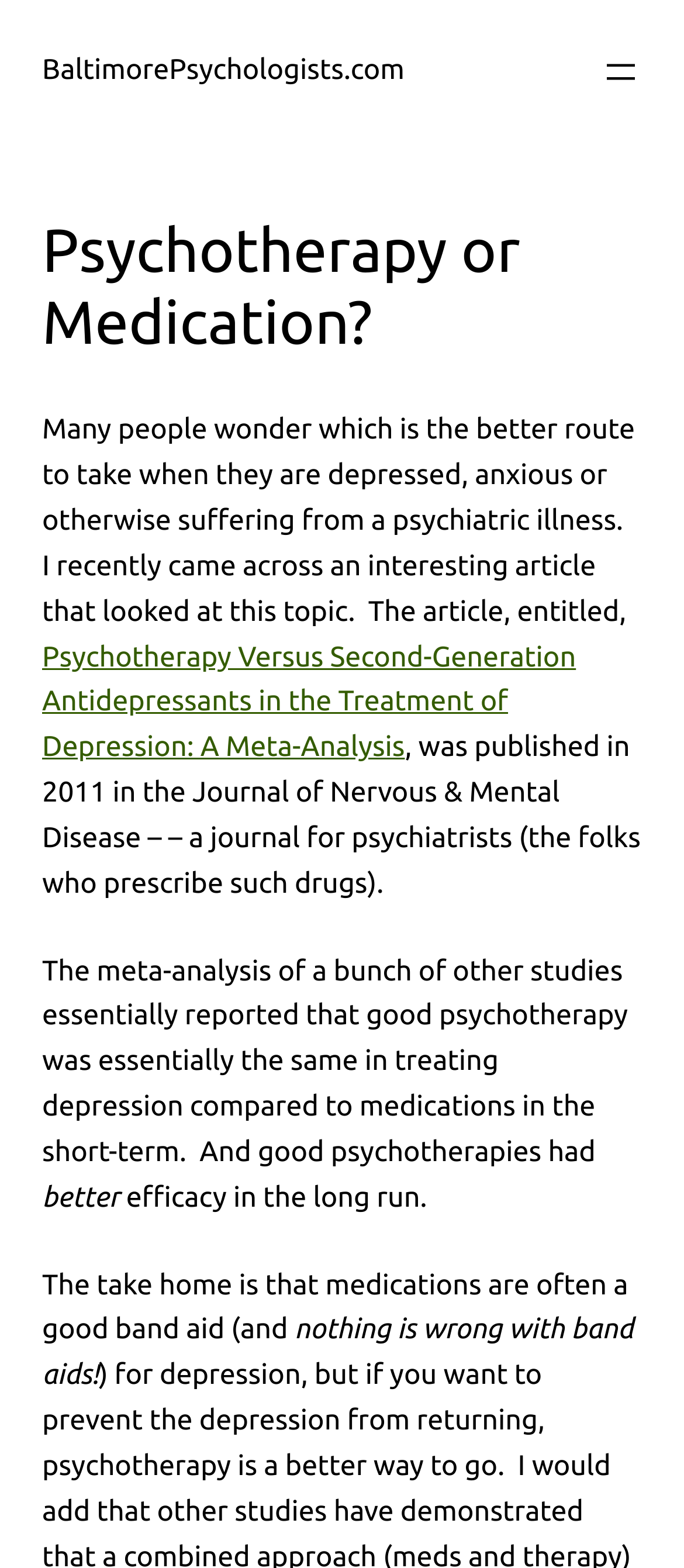What is the author's view on medications?
Provide a well-explained and detailed answer to the question.

The author views medications as good band aids, as stated in the sentence 'The take home is that medications are often a good band aid (and nothing is wrong with band aids!)'